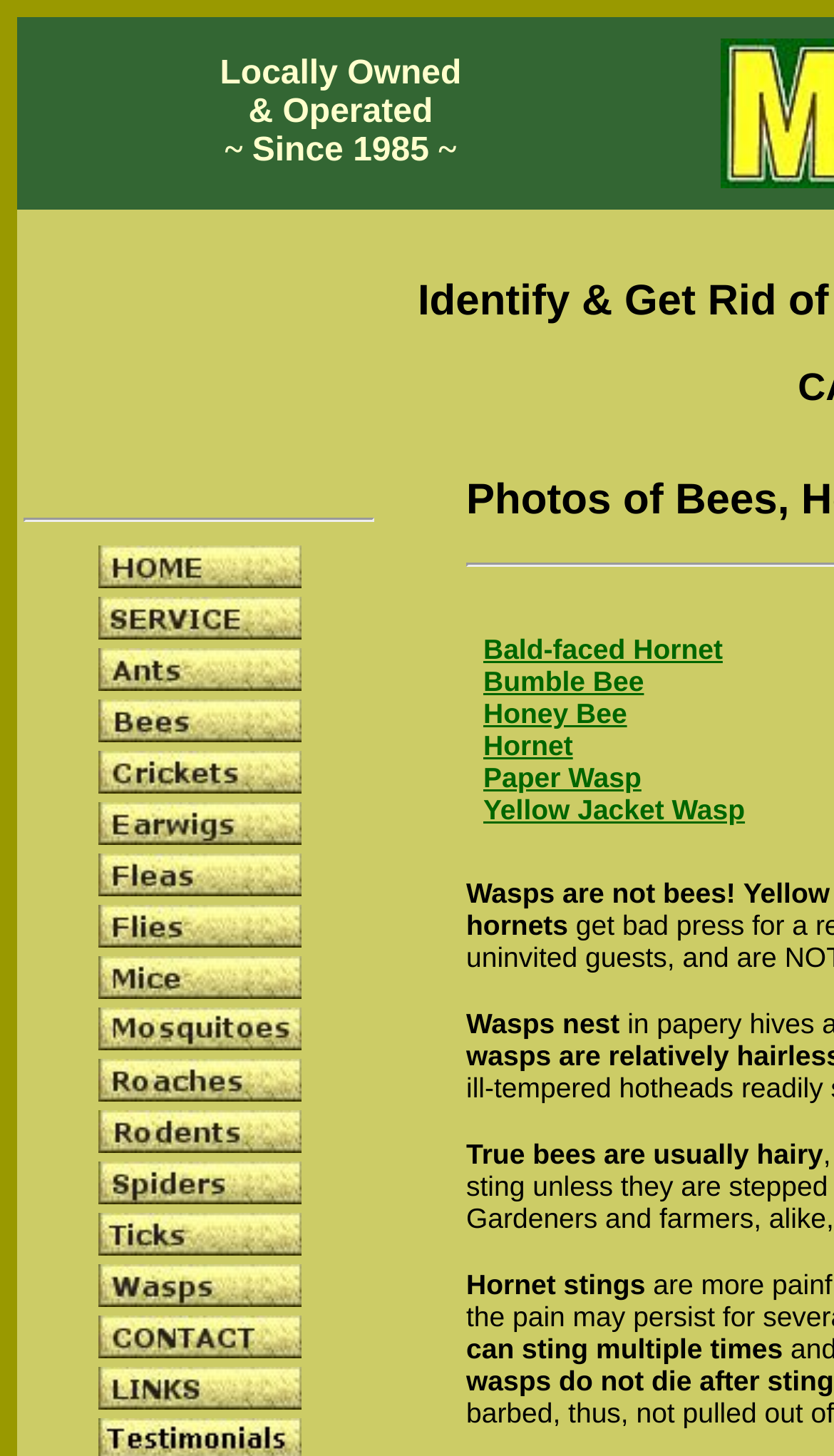What is the difference between wasps and bees?
Answer the question with a thorough and detailed explanation.

The difference between wasps and bees can be found in the StaticText element that contains the text 'Wasps are not bees!'. This text indicates that wasps and bees are not the same thing.